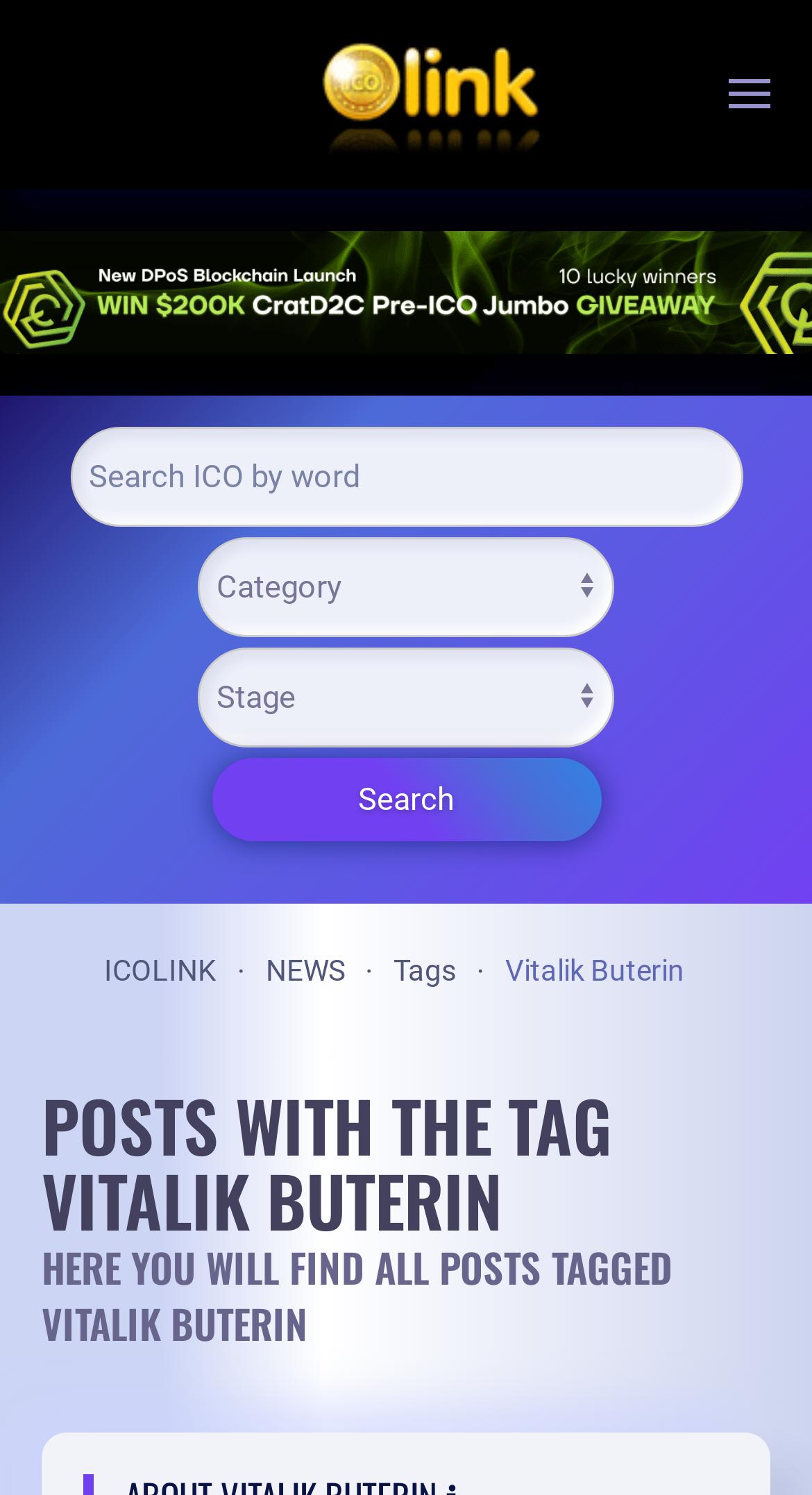How many links are there in the top navigation bar?
Based on the image, provide your answer in one word or phrase.

4